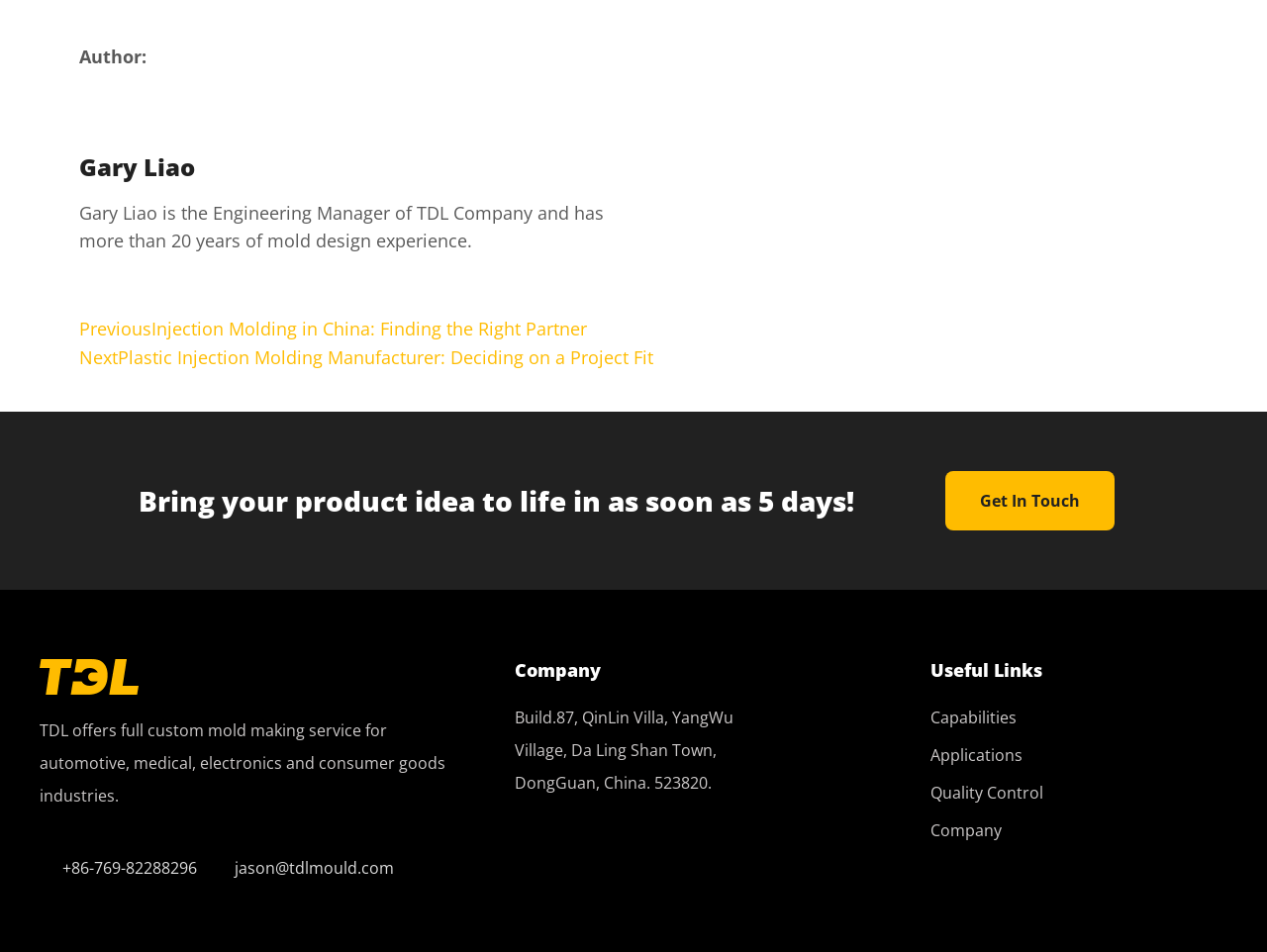Find and indicate the bounding box coordinates of the region you should select to follow the given instruction: "View author's previous article".

[0.062, 0.333, 0.463, 0.358]